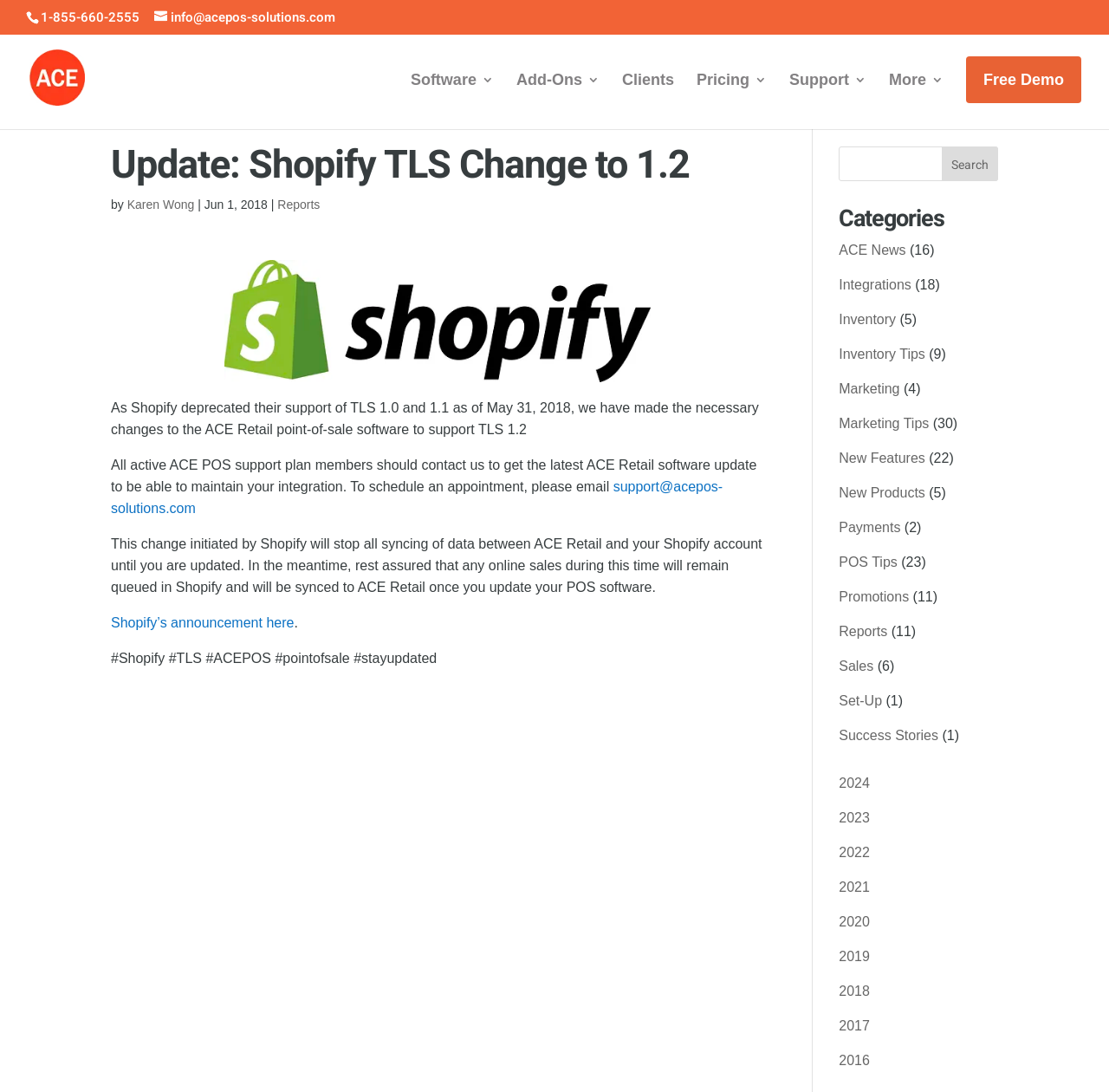Explain the webpage's design and content in an elaborate manner.

This webpage is about an update on Shopify's TLS change to 1.2. At the top, there is a phone number and an email address, followed by a link to the company's retail point-of-sale software. Below that, there are several links to different sections of the website, including software, add-ons, clients, pricing, support, and more.

The main article section is divided into several parts. The title "Update: Shopify TLS Change to 1.2" is followed by the author's name, Karen Wong, and the date, June 1, 2018. There is a link to "Reports" and a figure, possibly an image, below the title.

The main text explains that Shopify has deprecated their support of TLS 1.0 and 1.1, and that active support plan members need to contact the company to get the latest software update to maintain their integration. The text also mentions that online sales during this time will remain queued in Shopify and will be synced to ACE Retail once the POS software is updated.

There is a link to Shopify's announcement and a series of hashtags, including #Shopify, #TLS, #ACEPOS, #pointofsale, and #stayupdated.

On the right side of the page, there is a search bar with a button and a heading "Categories" above a list of links to different categories, including ACE News, Integrations, Inventory, Marketing, and more. Each category has a number in parentheses, indicating the number of articles or posts in that category.

At the bottom of the page, there are links to different years, from 2016 to 2024, possibly indicating archives of past articles or posts.